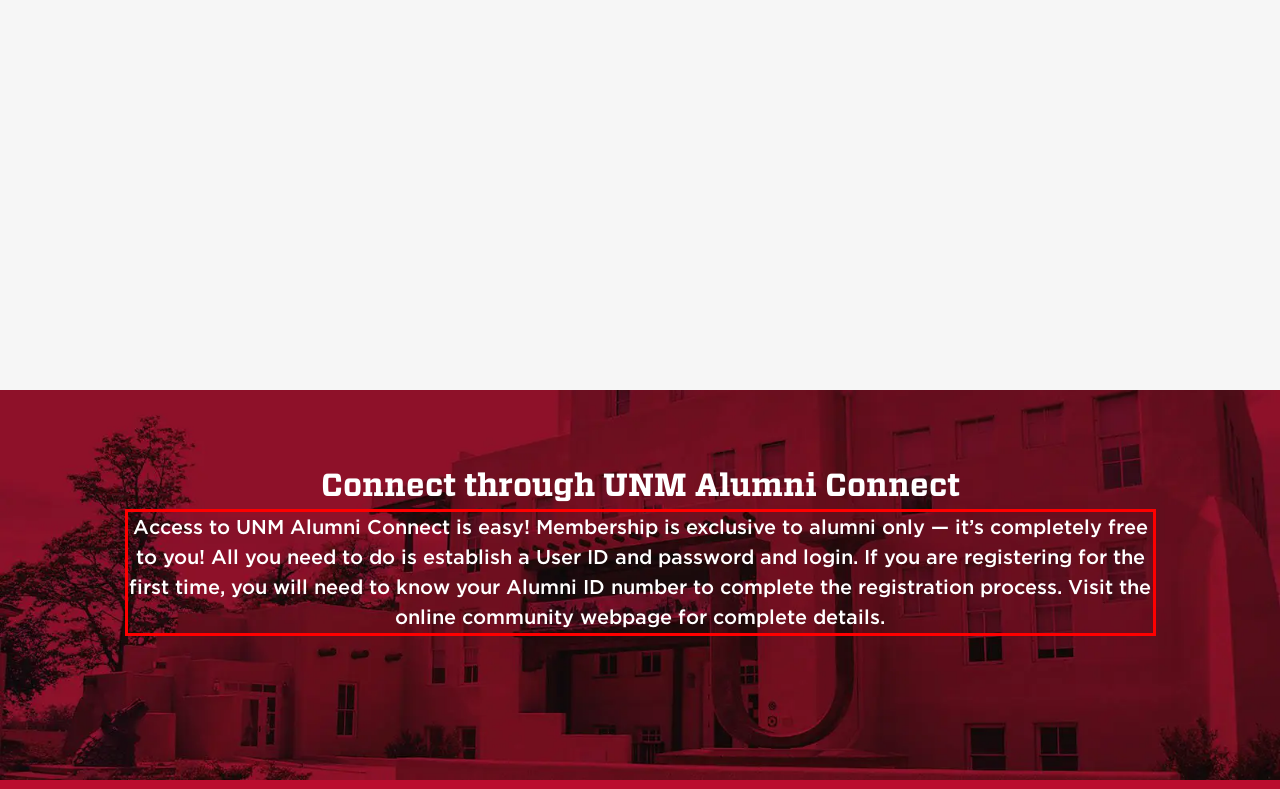Using OCR, extract the text content found within the red bounding box in the given webpage screenshot.

Access to UNM Alumni Connect is easy! Membership is exclusive to alumni only — it’s completely free to you! All you need to do is establish a User ID and password and login. If you are registering for the first time, you will need to know your Alumni ID number to complete the registration process. Visit the online community webpage for complete details.